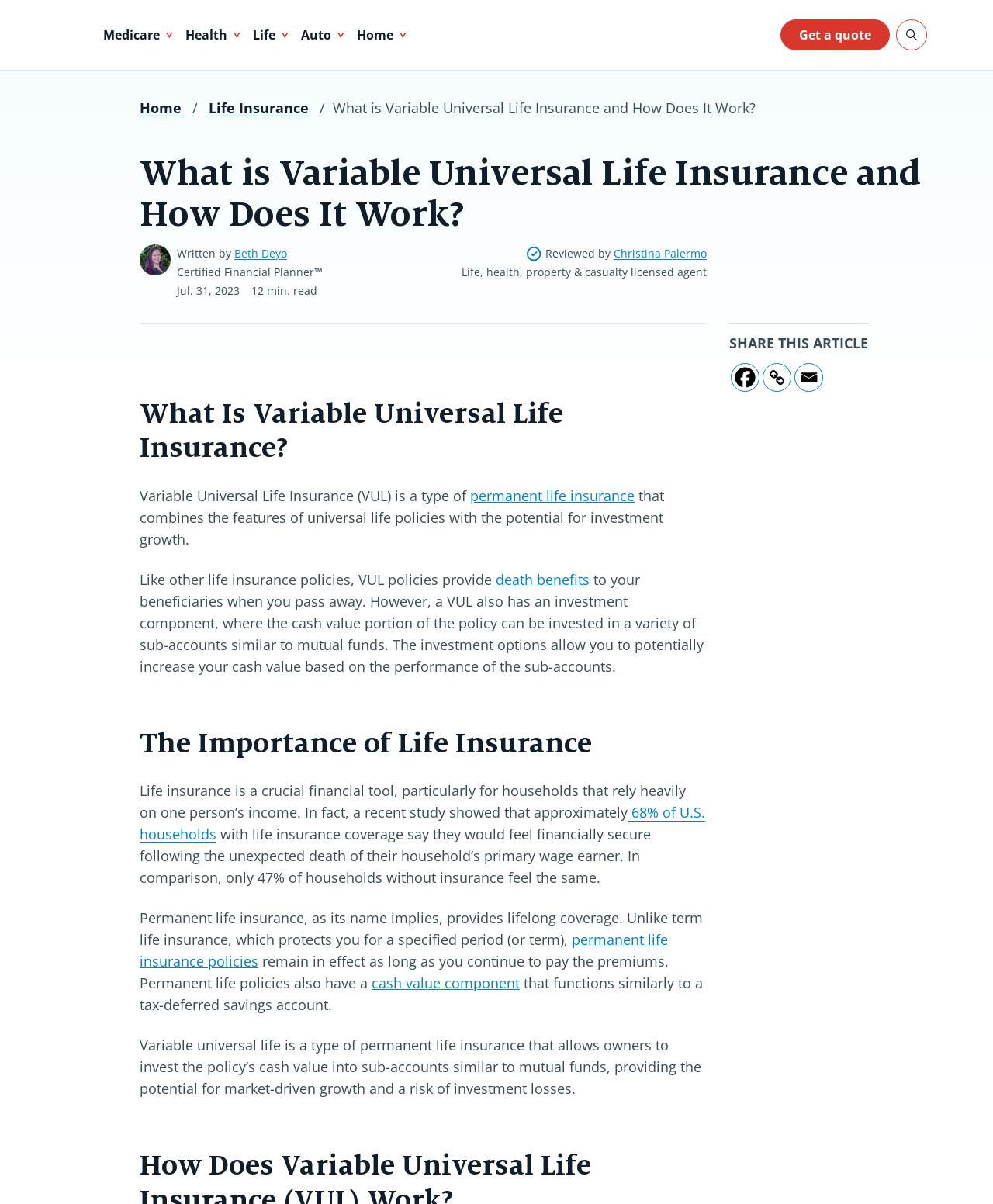Please specify the bounding box coordinates of the clickable region to carry out the following instruction: "Get a quote". The coordinates should be four float numbers between 0 and 1, in the format [left, top, right, bottom].

[0.786, 0.016, 0.896, 0.042]